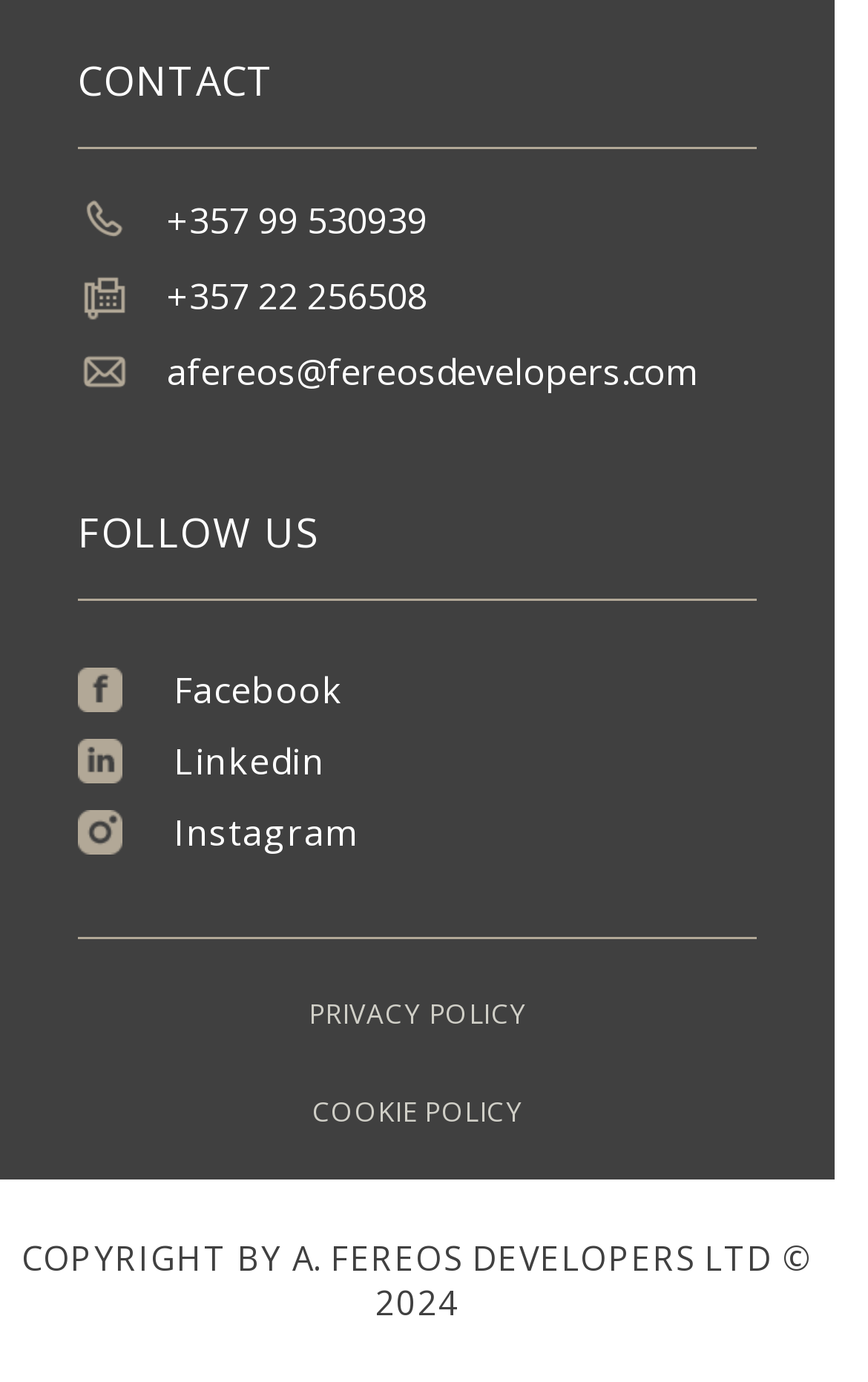Find the bounding box coordinates for the HTML element described in this sentence: "Sitemap". Provide the coordinates as four float numbers between 0 and 1, in the format [left, top, right, bottom].

None